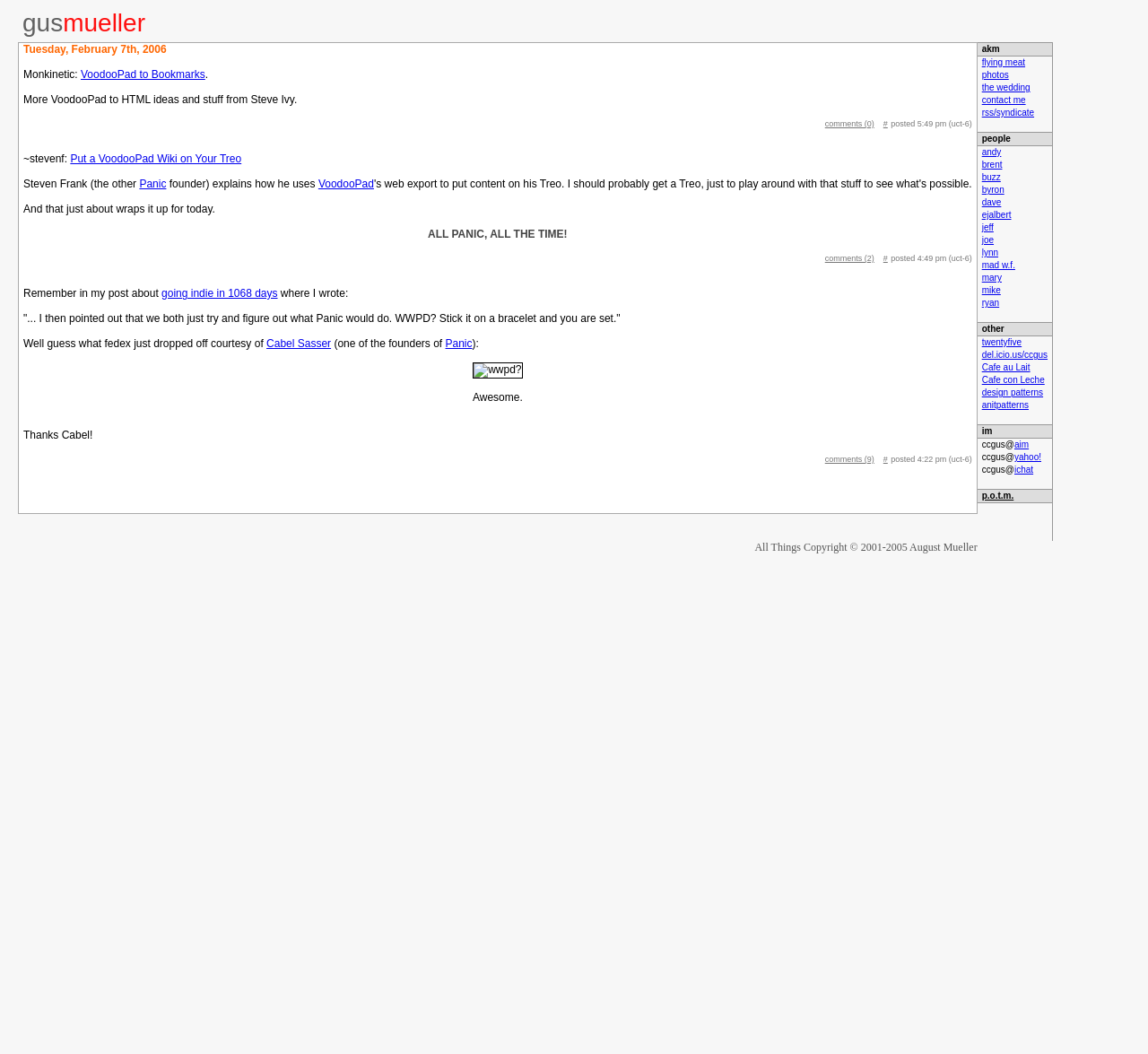Find the bounding box coordinates for the HTML element described in this sentence: "Remember in my post about". Provide the coordinates as four float numbers between 0 and 1, in the format [left, top, right, bottom].

[0.02, 0.272, 0.141, 0.284]